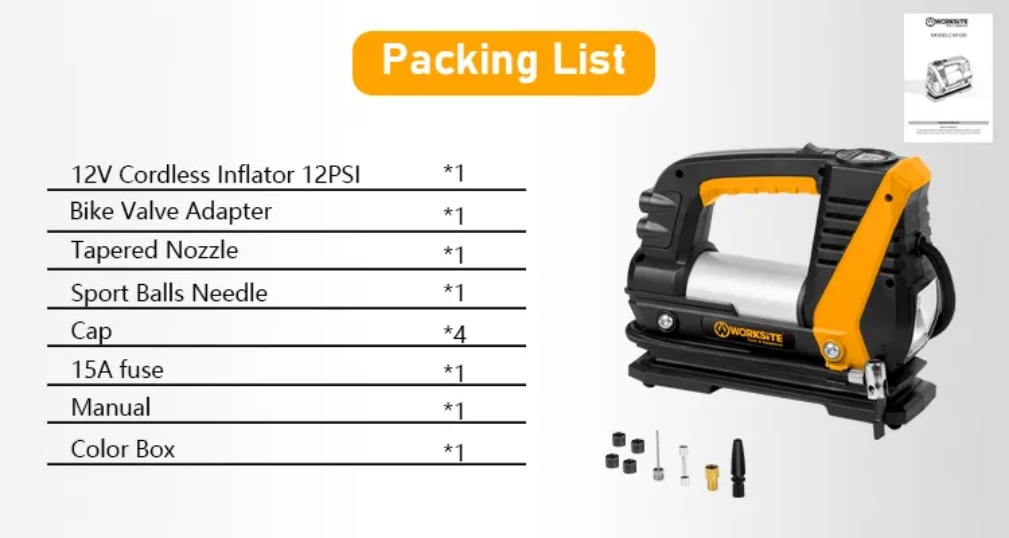Using the information from the screenshot, answer the following question thoroughly:
What type of adapter is included in the packing list?

The caption lists the included items, which mentions a 'bike valve adapter'. This adapter is likely used for inflating bike tires.